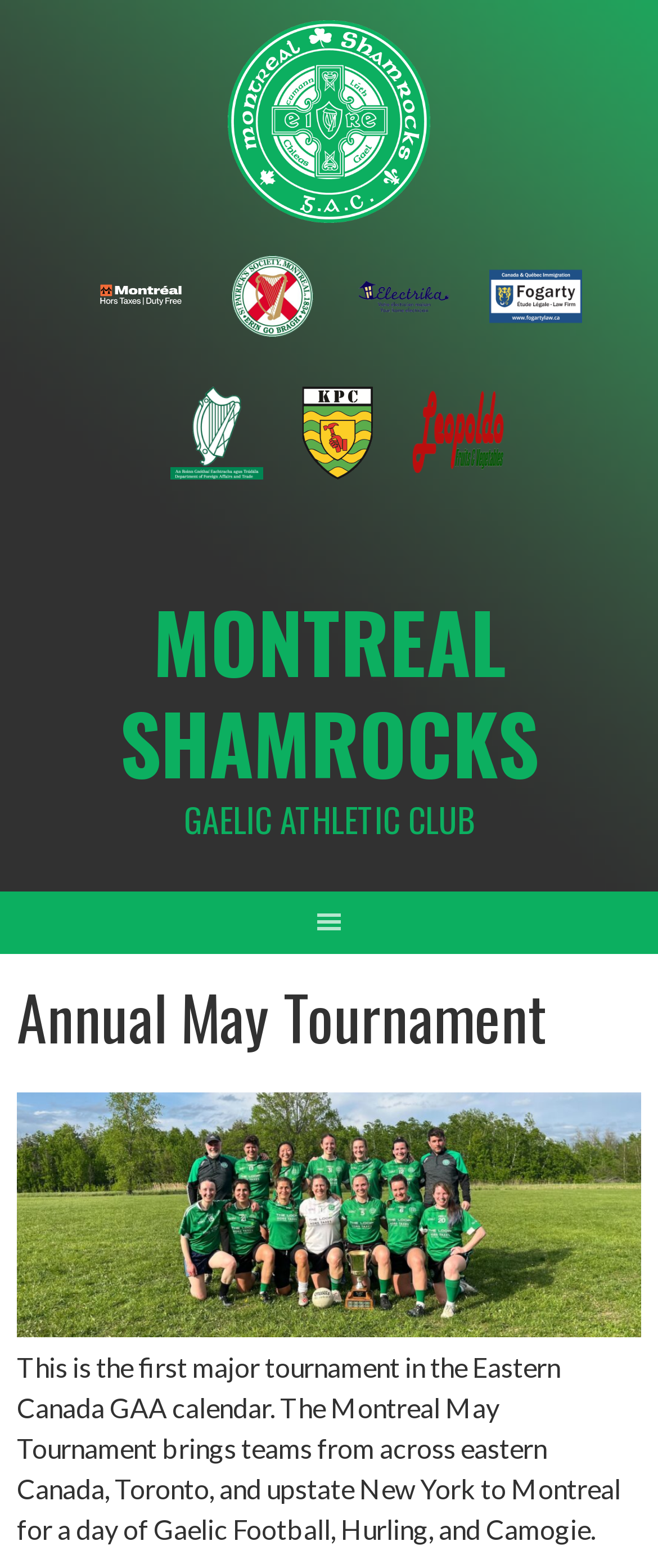Could you specify the bounding box coordinates for the clickable section to complete the following instruction: "view Montreal Shamrocks link"?

[0.346, 0.013, 0.654, 0.149]